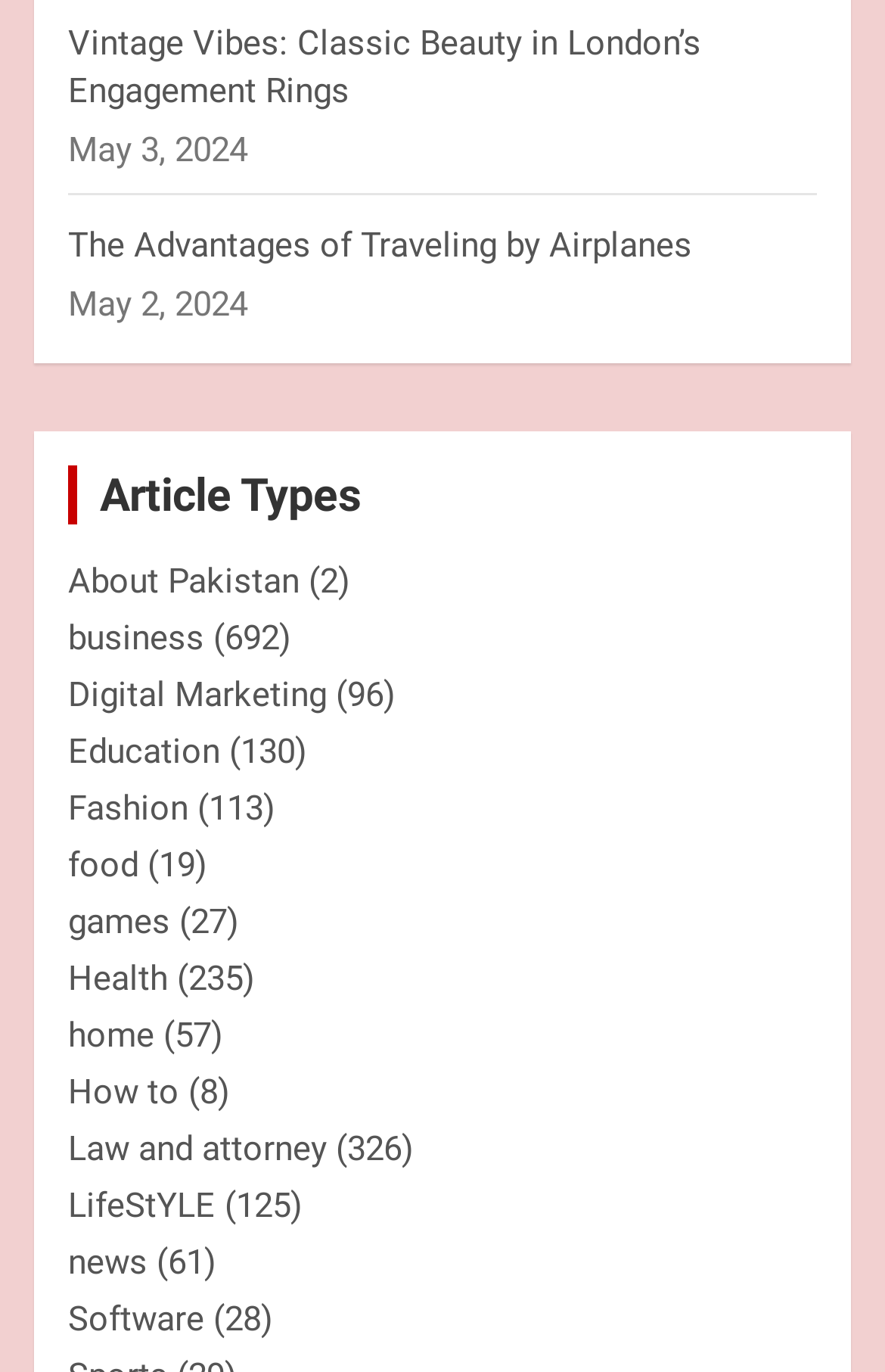What is the most popular article type?
Could you give a comprehensive explanation in response to this question?

I looked at the numbers in parentheses next to each article type and found that 'business' has the highest number, which is 692.